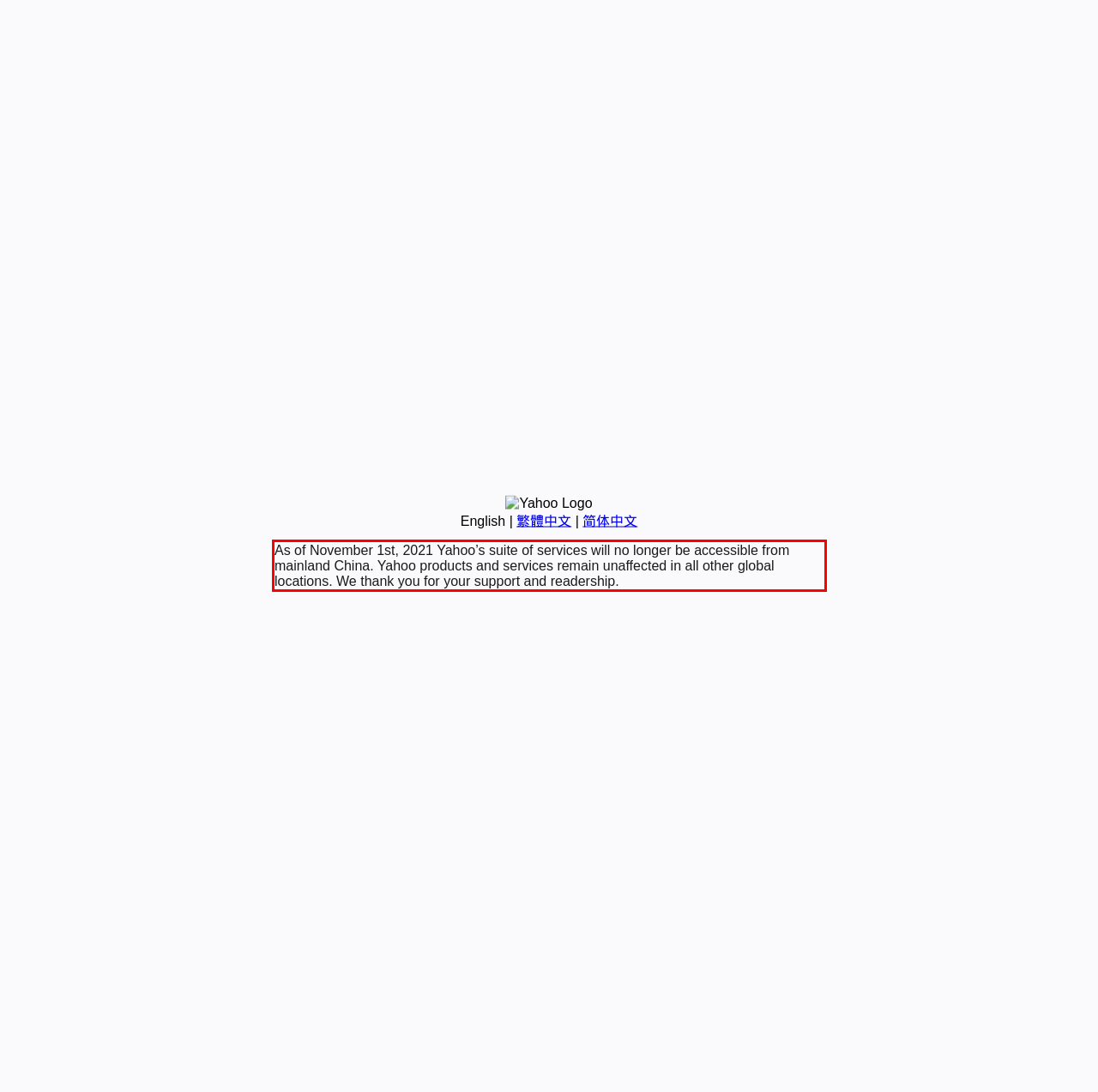Review the webpage screenshot provided, and perform OCR to extract the text from the red bounding box.

As of November 1st, 2021 Yahoo’s suite of services will no longer be accessible from mainland China. Yahoo products and services remain unaffected in all other global locations. We thank you for your support and readership.